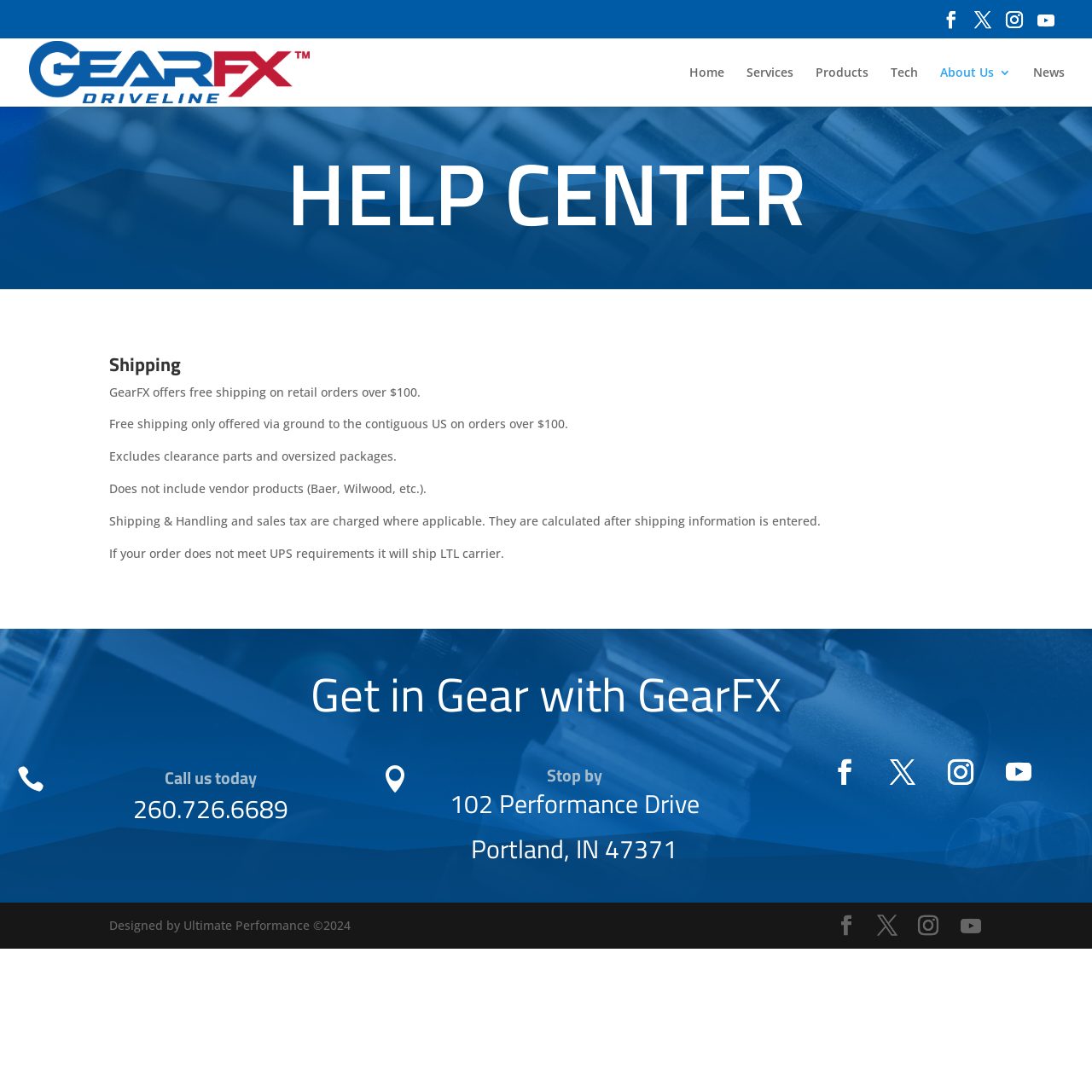Using a single word or phrase, answer the following question: 
What is the purpose of the 'HELP CENTER' section?

To provide help